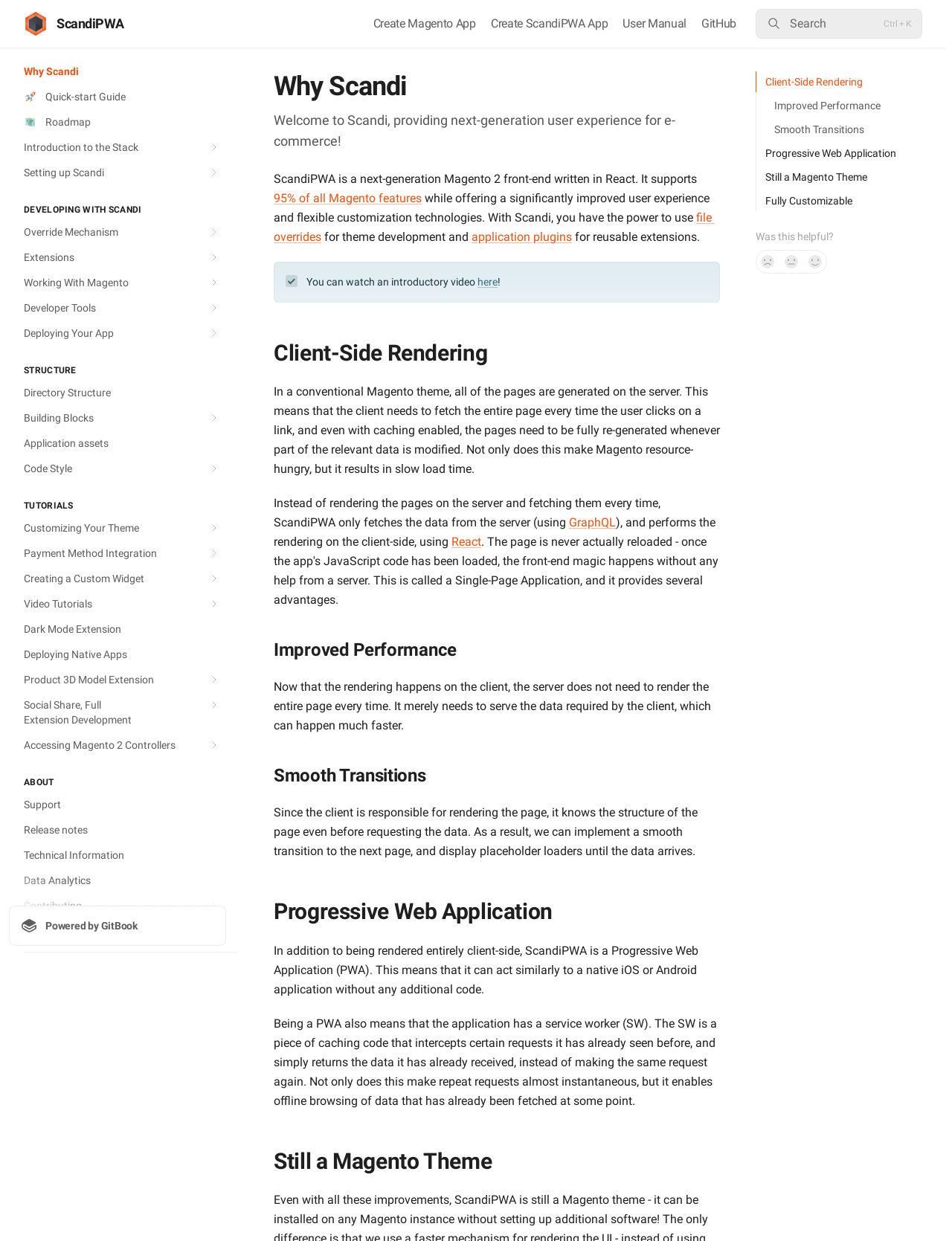Create a detailed narrative of the webpage’s visual and textual elements.

The webpage is a documentation portal for Scandi, a next-generation Magento 2 front-end written in React. At the top, there is a logo and a heading "ScandiPWA" on the left, followed by a series of links to create Magento and ScandiPWA apps, user manual, and GitHub. On the right, there is a search button with a magnifying glass icon.

Below the top section, there is a complementary section that takes up most of the page. It is divided into several sections, each with a heading and a list of links. The sections are "Why Scandi", "DEVELOPING WITH SCANDI", "STRUCTURE", "TUTORIALS", and "ABOUT".

In the "Why Scandi" section, there is a brief introduction to Scandi, highlighting its features and benefits. There are also links to "Quick-start Guide", "Roadmap", and "Introduction to the Stack".

The "DEVELOPING WITH SCANDI" section has links to various development topics, such as "Override Mechanism", "Extensions", "Working With Magento", and "Developer Tools". Each link has a small icon next to it.

The "STRUCTURE" section has links to topics related to directory structure, building blocks, and application assets.

The "TUTORIALS" section has links to various tutorials, including "Customizing Your Theme", "Payment Method Integration", and "Creating a Custom Widget". There are also links to video tutorials and extensions.

The "ABOUT" section has links to support, release notes, technical information, data analytics, and contributing.

At the bottom of the page, there is a link to "Powered by GitBook" and a small image of the GitBook logo.

Throughout the page, there are several images and icons, including a logo, magnifying glass, and various small icons next to the links. The layout is organized and easy to navigate, with clear headings and concise text.